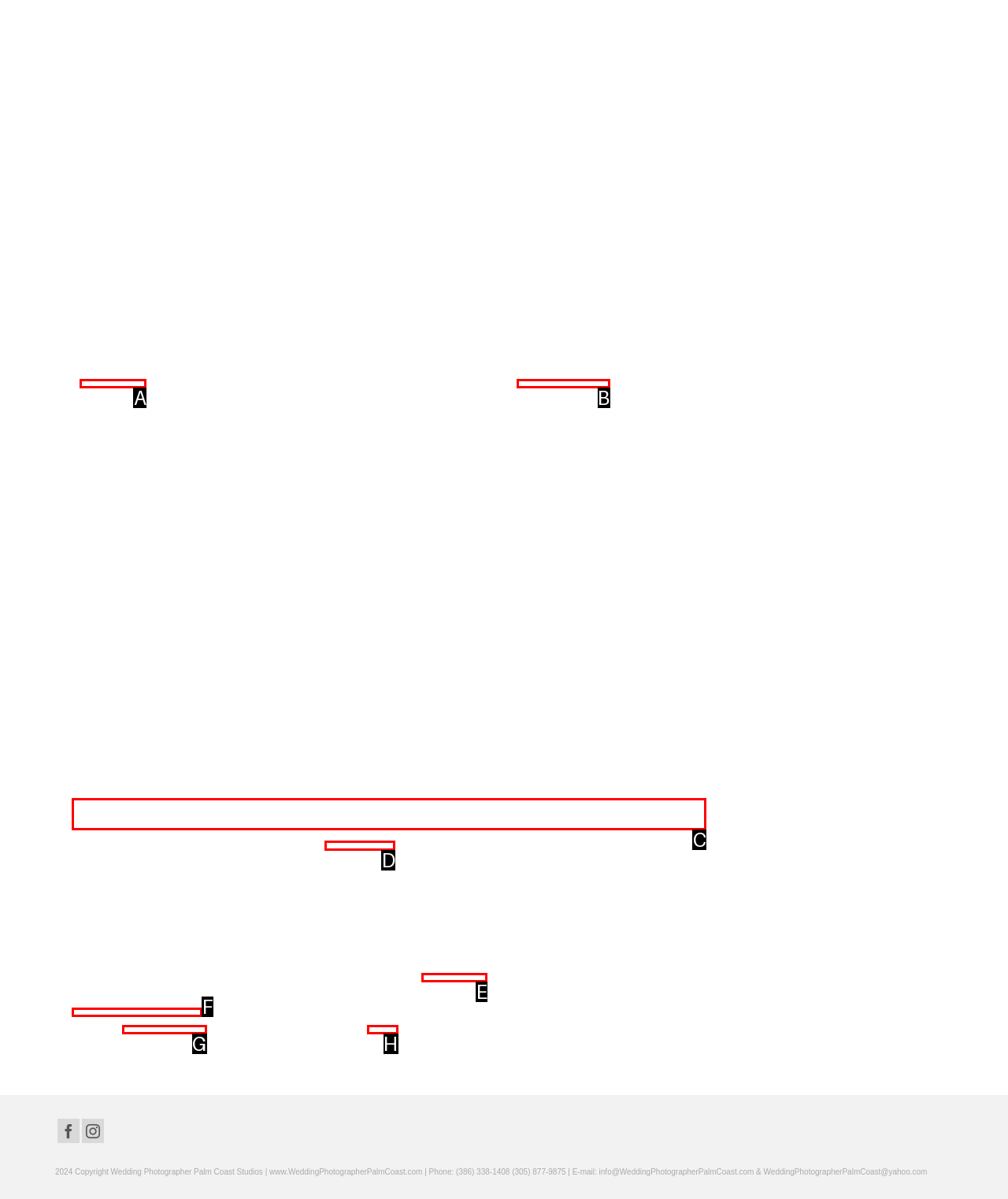Determine which HTML element fits the description: Marineland Beach. Answer with the letter corresponding to the correct choice.

D